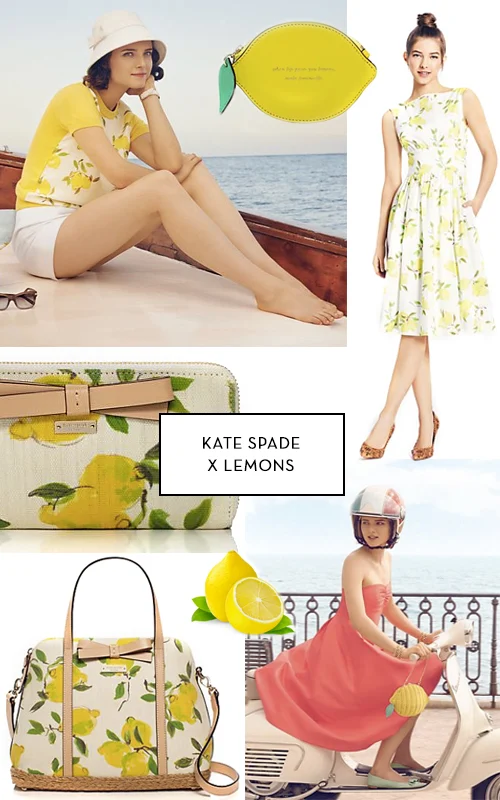Generate an elaborate caption for the image.

The image features a vibrant and playful collection themed around "Kate Spade x Lemons." Displayed in a stylish collage, it showcases a variety of fashion items and accessories adorned with cheerful lemon motifs.

In the top left corner, a model lounges in a summery yellow outfit, topped with a chic hat, epitomizing relaxed elegance by the seaside. To her right, a lemon-shaped purse captures attention with its playful design. Below the model, a beautifully designed wallet complements the lemon theme, featuring a colorful floral pattern.

The center of the collage prominently displays the phrase "KATE SPADE X LEMONS," emphasizing the collaboration's essence. Below this, another model showcases a gorgeous lemon-print dress paired with stylish sandals, embodying a fresh and fashionable summer look. Lastly, in the bottom left, a larger handbag echoes the lemon aesthetic, completing the collection’s joyful vibe. 

Overall, this image reflects the fun and whimsical spirit of Kate Spade's latest line, perfect for those who embrace both style and personality in their wardrobe.